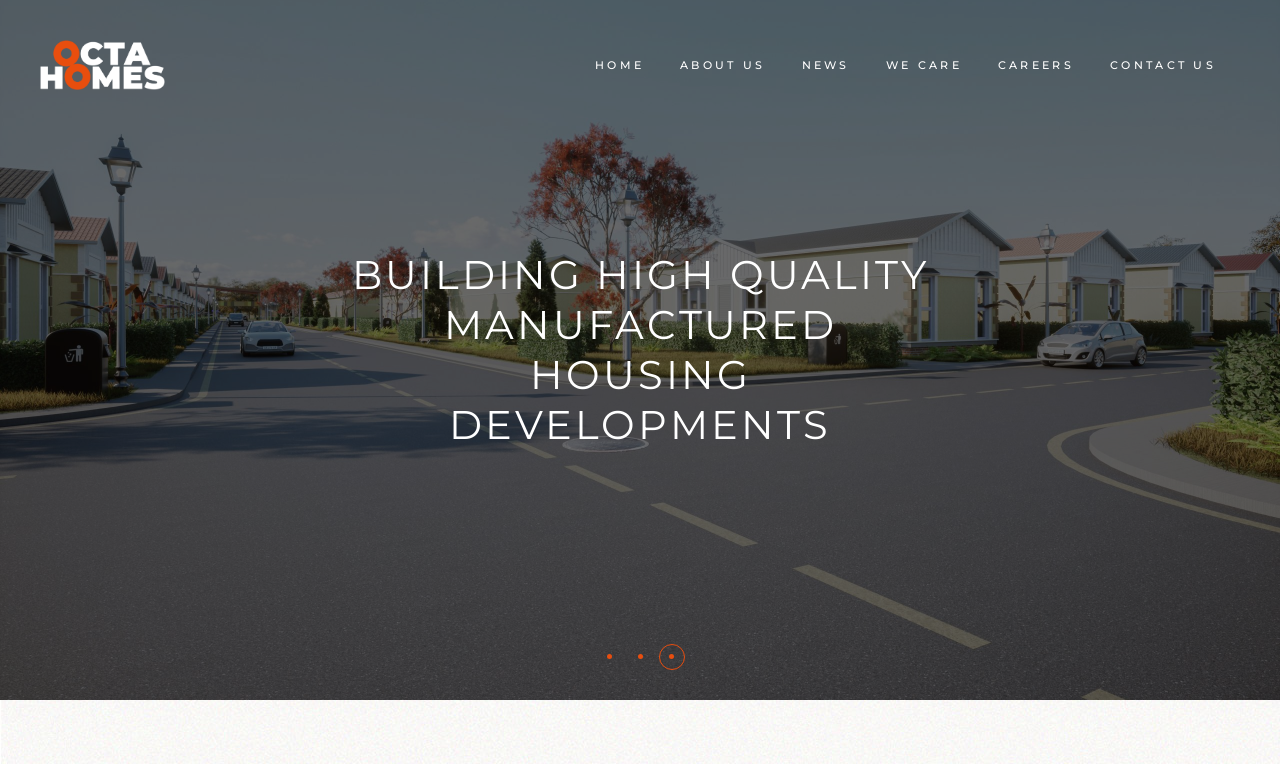Using the provided element description: "Home", determine the bounding box coordinates of the corresponding UI element in the screenshot.

[0.465, 0.0, 0.503, 0.17]